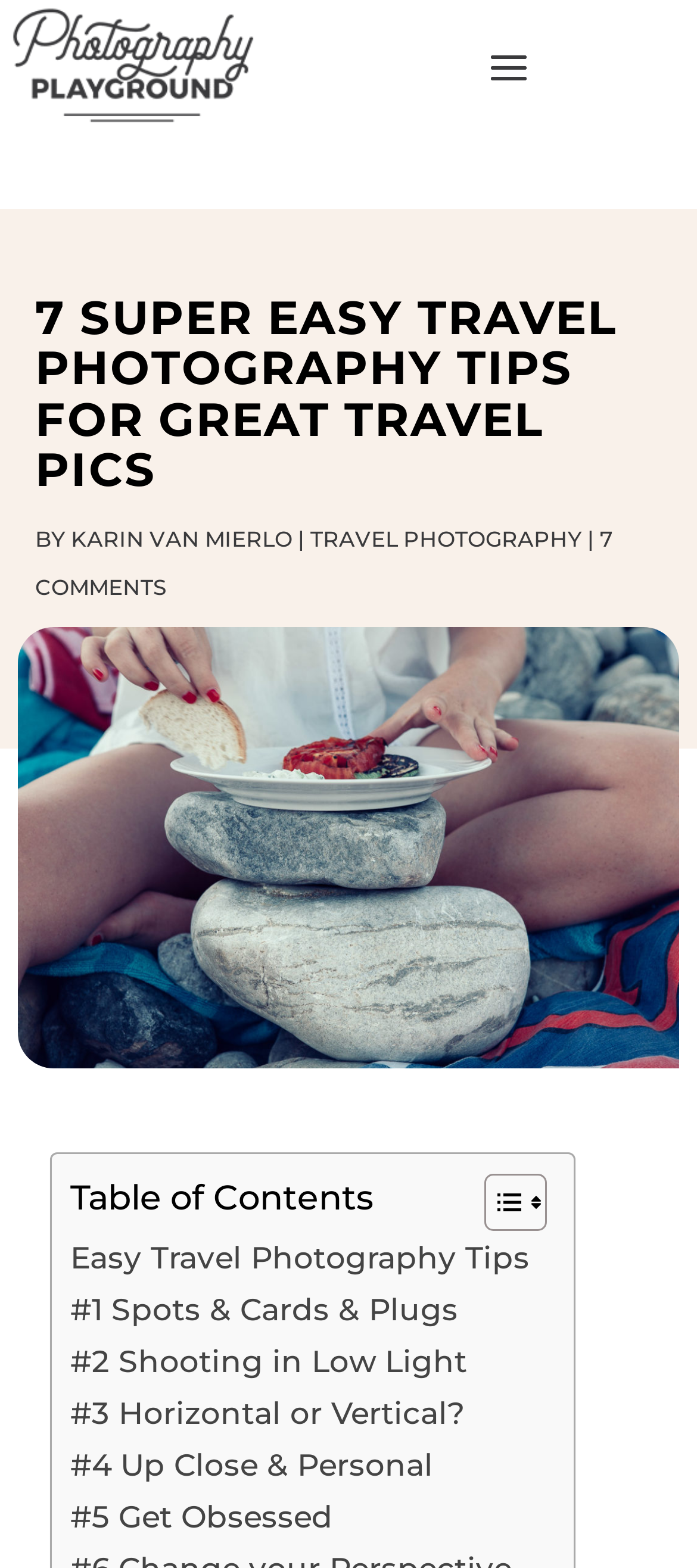What is the author of this article?
Offer a detailed and full explanation in response to the question.

The author's name is mentioned in the article, specifically below the main heading, where it says 'BY KARIN VAN MIERLO'.